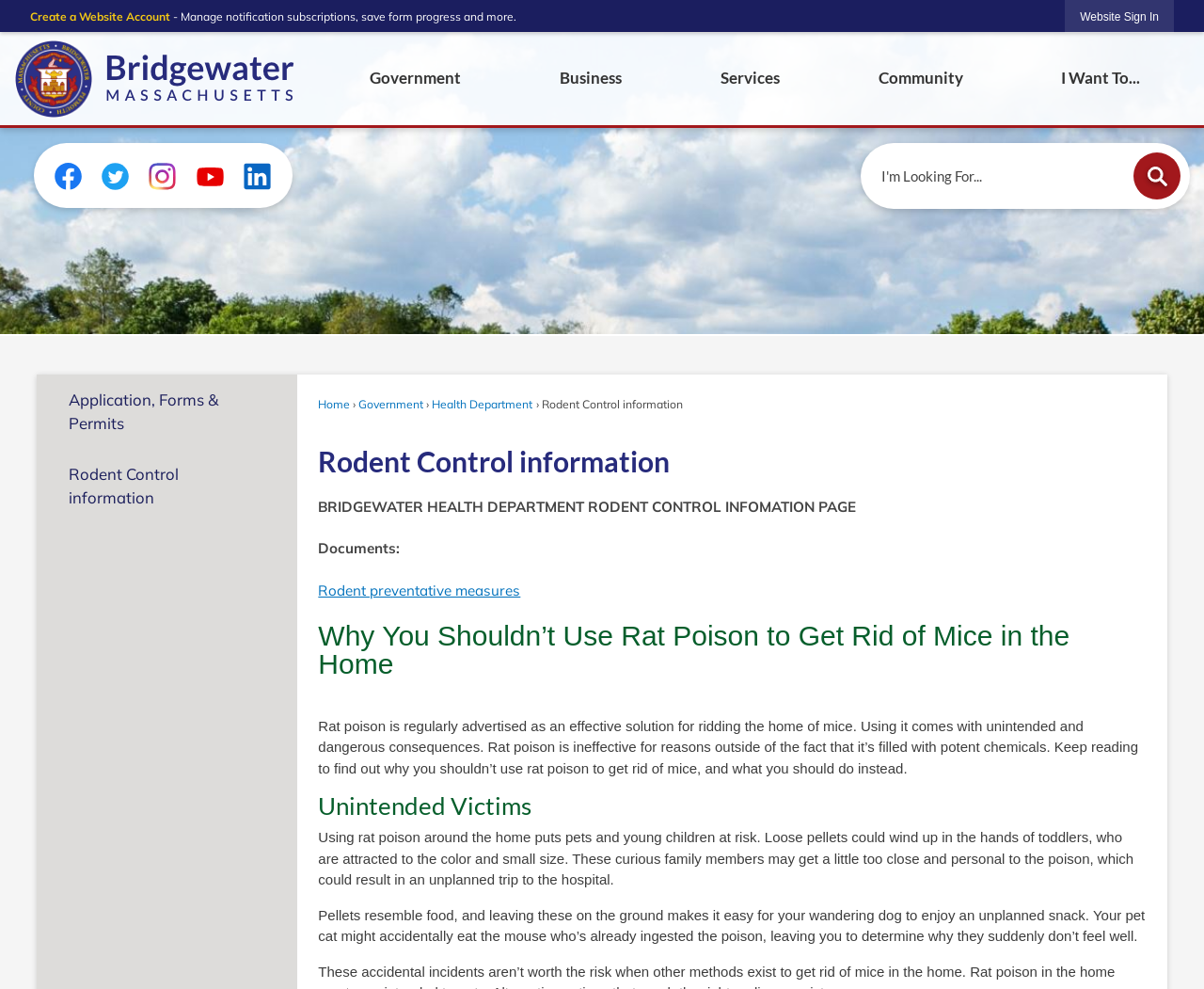Identify the bounding box coordinates for the region to click in order to carry out this instruction: "Go to the Home Page". Provide the coordinates using four float numbers between 0 and 1, formatted as [left, top, right, bottom].

[0.012, 0.04, 0.245, 0.119]